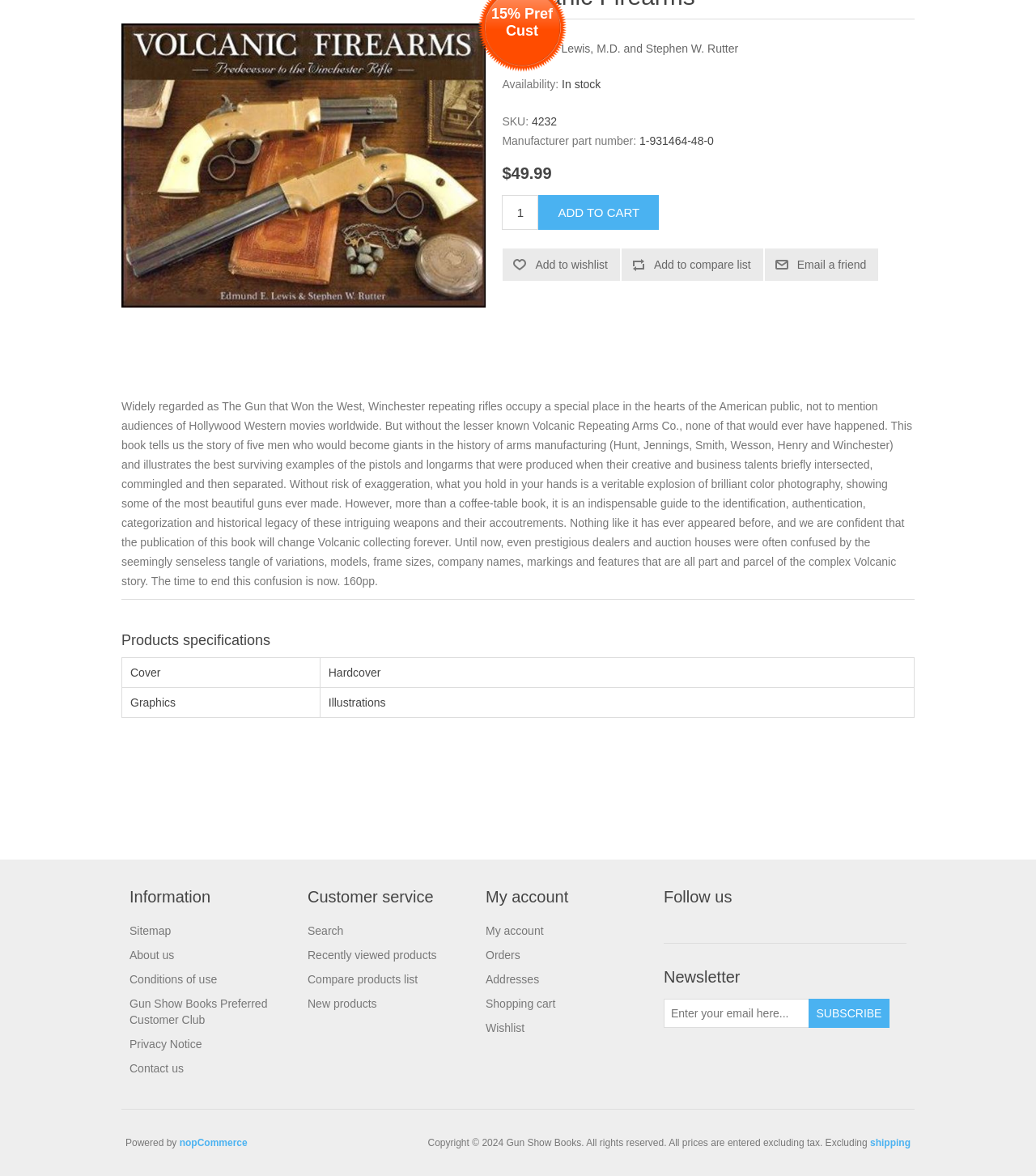Find and provide the bounding box coordinates for the UI element described here: "shipping". The coordinates should be given as four float numbers between 0 and 1: [left, top, right, bottom].

[0.84, 0.967, 0.879, 0.977]